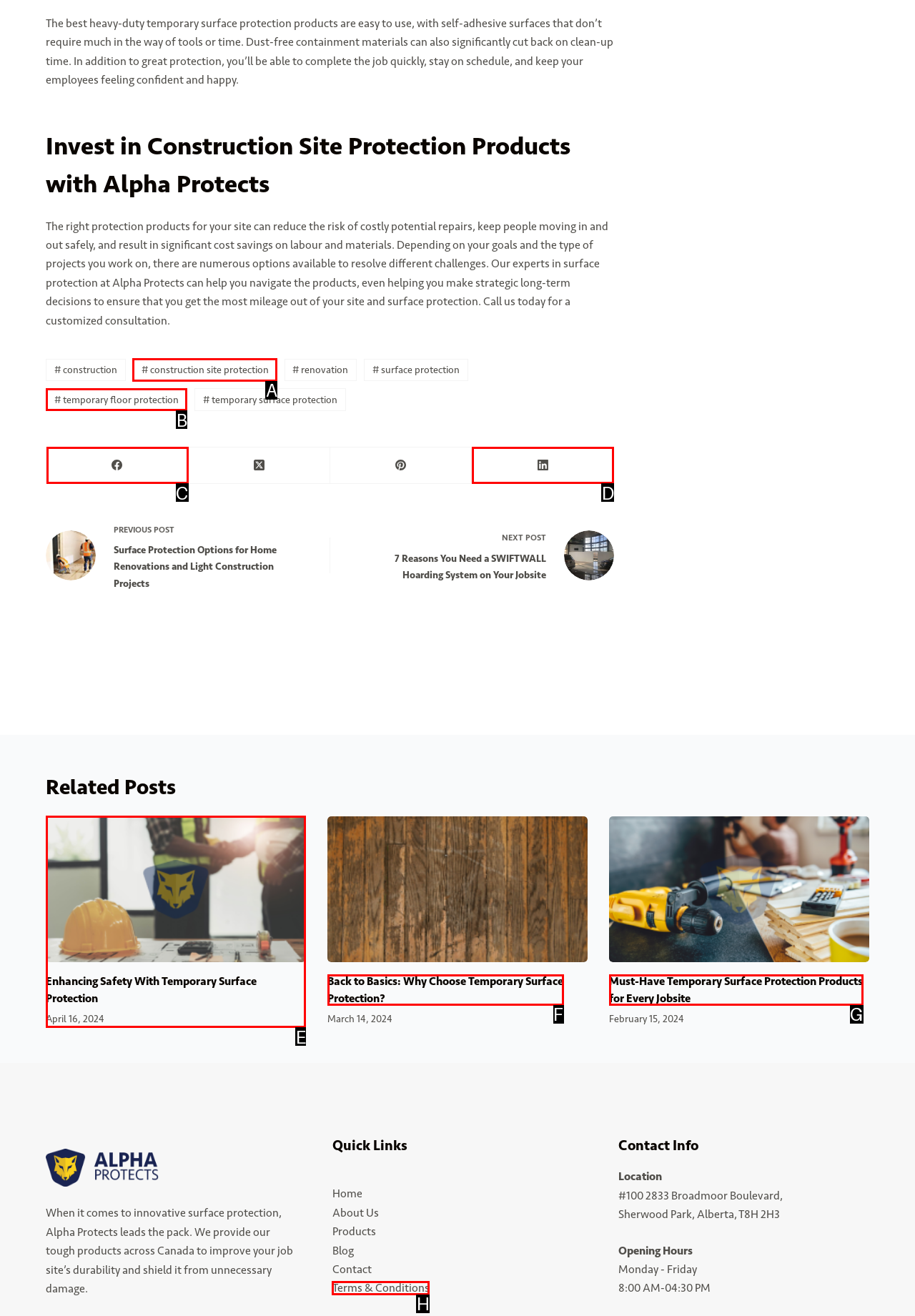Choose the letter of the option that needs to be clicked to perform the task: Click the 42Signals logo. Answer with the letter.

None